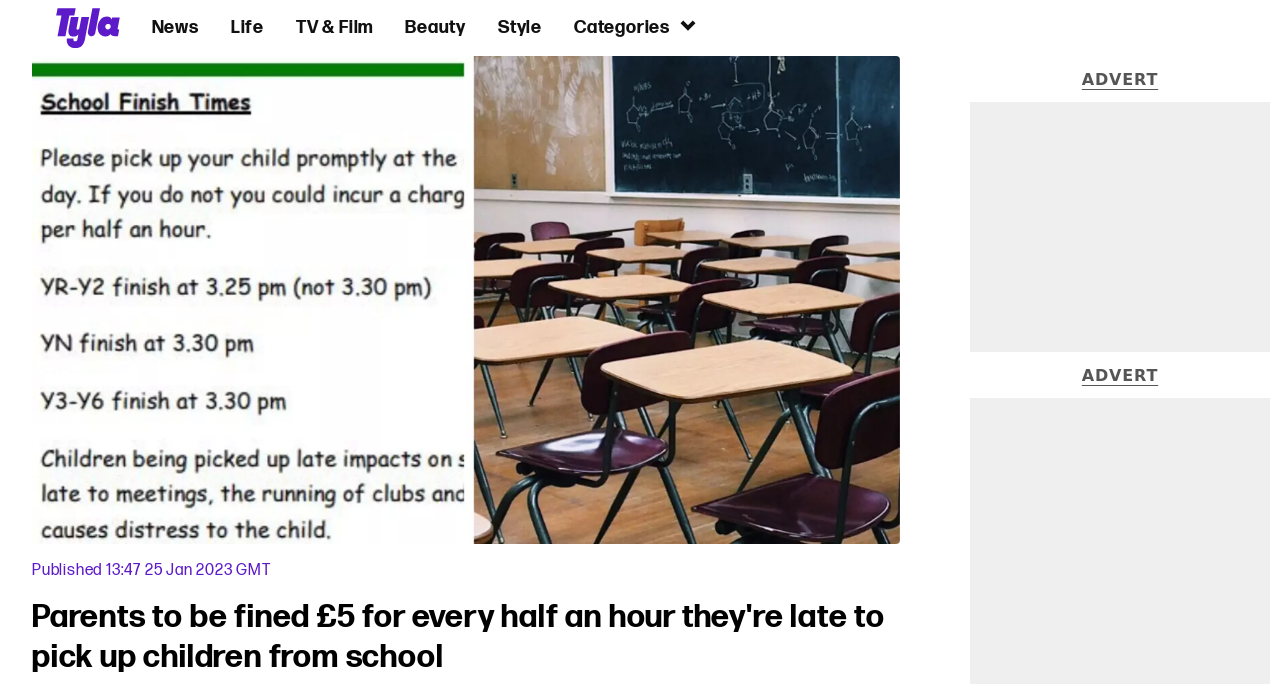Your task is to find and give the main heading text of the webpage.

Parents to be fined £5 for every half an hour they're late to pick up children from school